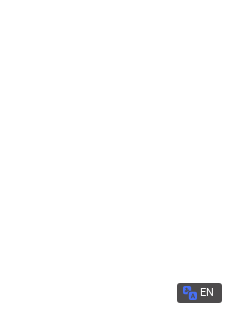Thoroughly describe the content and context of the image.

The image showcases the cover of a children's magazine titled "Ladybug – May-June 2024." This publication is part of a curated selection of magazines aimed at young readers, emphasizing creative storytelling and engaging content suitable for kids. The magazine's cover typically blends vibrant illustrations with captivating titles, designed to spark curiosity and imagination among its target audience. It is featured prominently on a webpage dedicated to free magazines for kids, highlighting its availability alongside other issues such as "Cuddles" and "National Geographic Kids." The publication date of the magazine is noted as May 6, 2024.